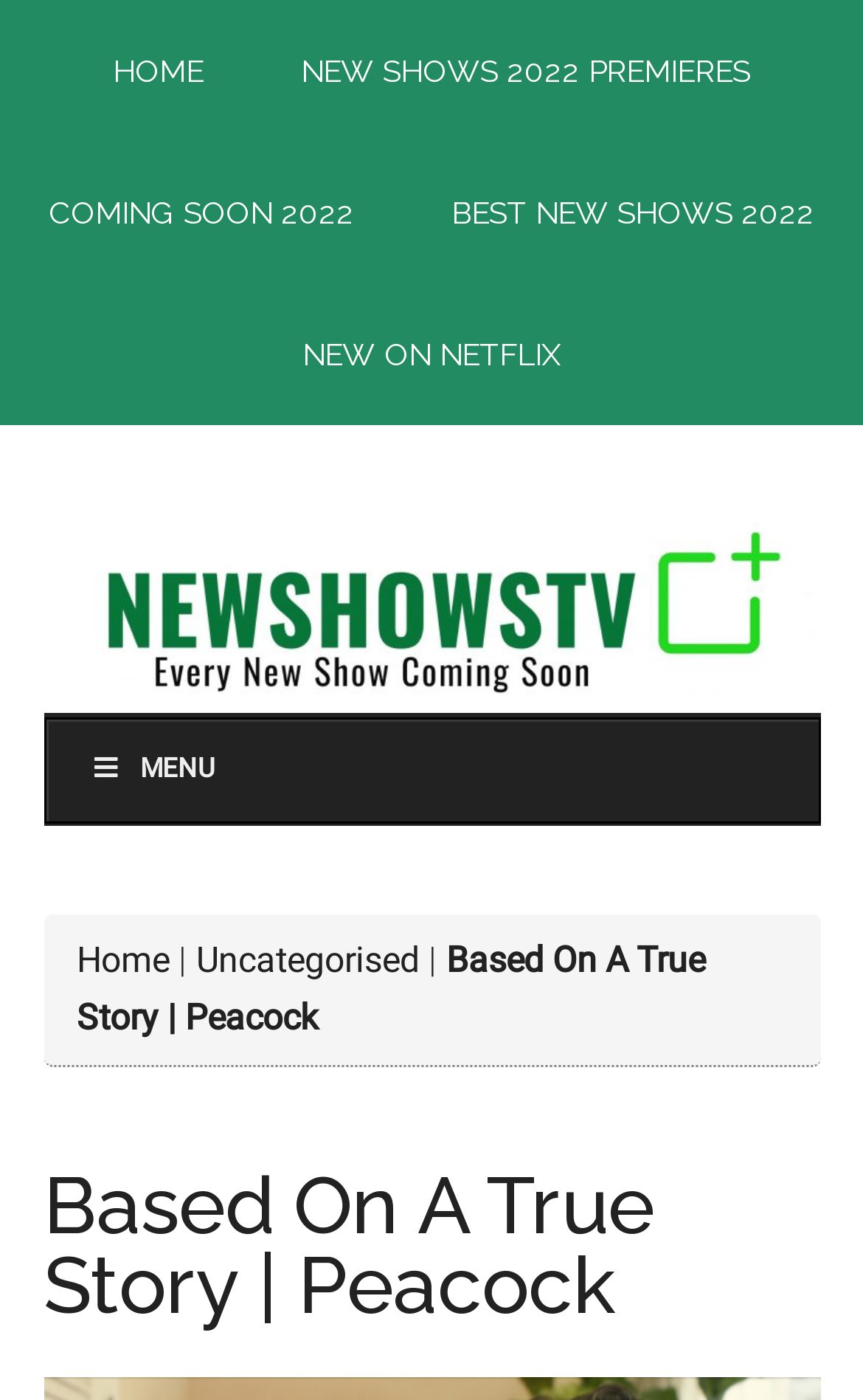How many navigation menus are there?
Answer with a single word or short phrase according to what you see in the image.

2